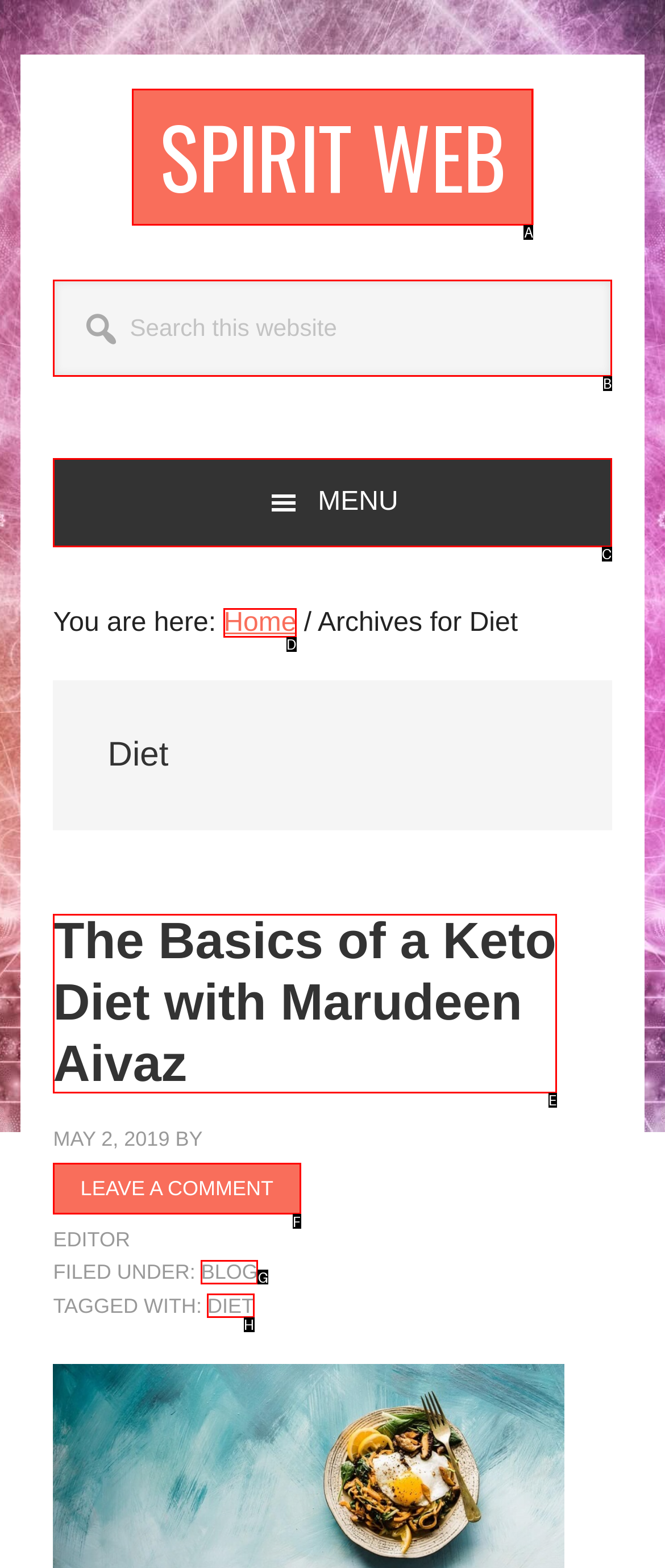Indicate which red-bounded element should be clicked to perform the task: Read The Basics of a Keto Diet with Marudeen Aivaz Answer with the letter of the correct option.

E